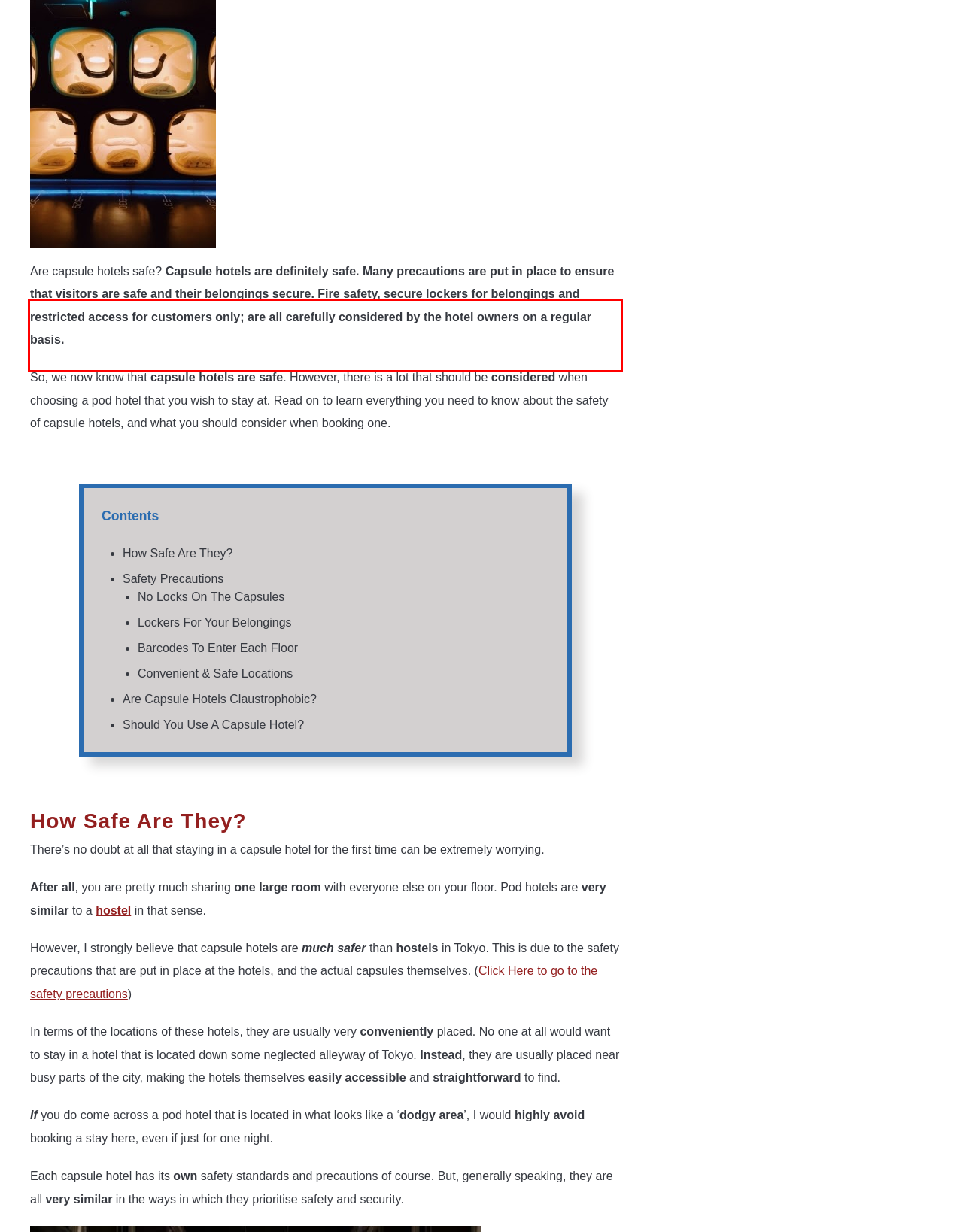You are given a screenshot of a webpage with a UI element highlighted by a red bounding box. Please perform OCR on the text content within this red bounding box.

So, we now know that capsule hotels are safe. However, there is a lot that should be considered when choosing a pod hotel that you wish to stay at. Read on to learn everything you need to know about the safety of capsule hotels, and what you should consider when booking one.